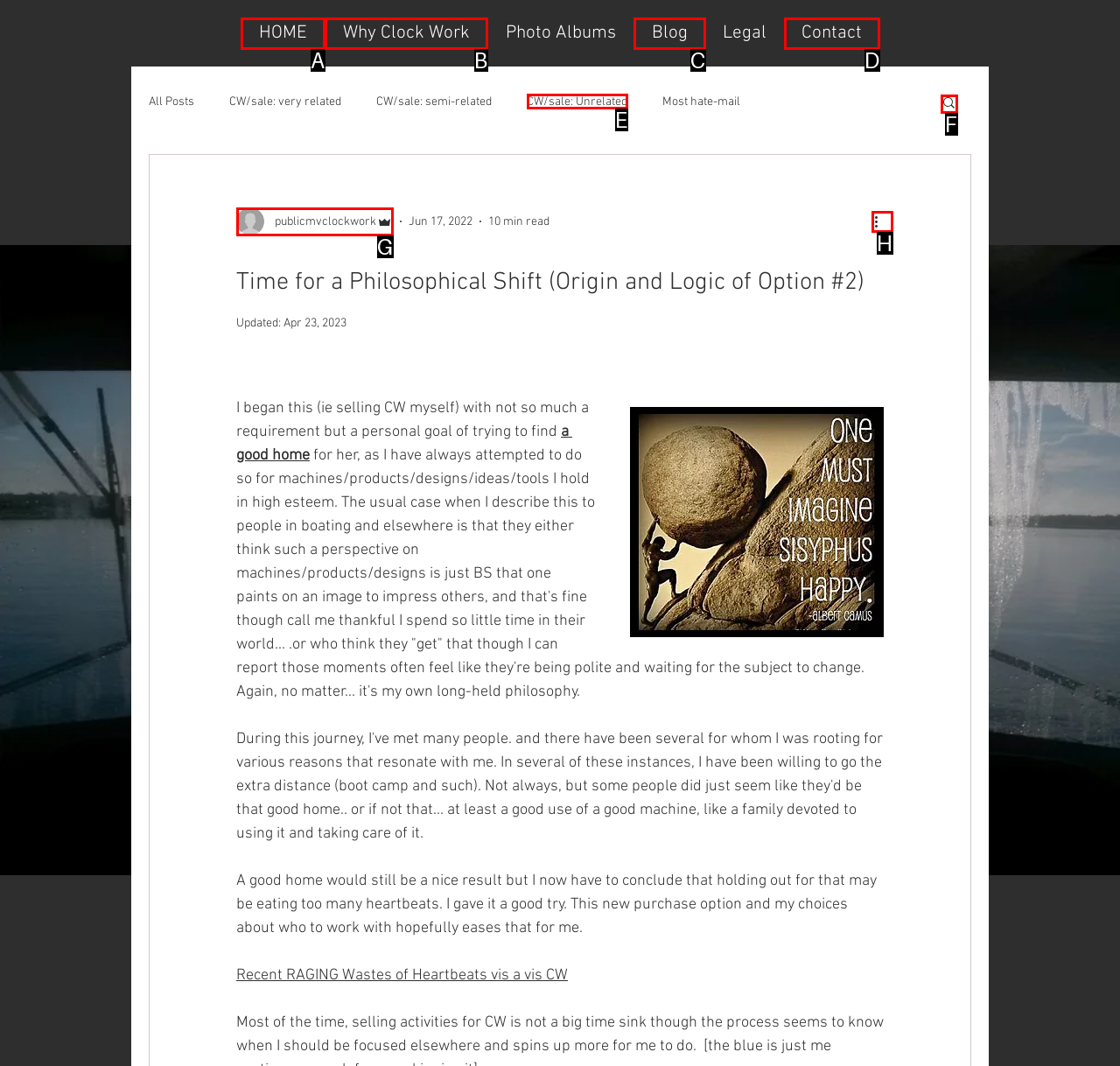Specify which UI element should be clicked to accomplish the task: Search for something. Answer with the letter of the correct choice.

F